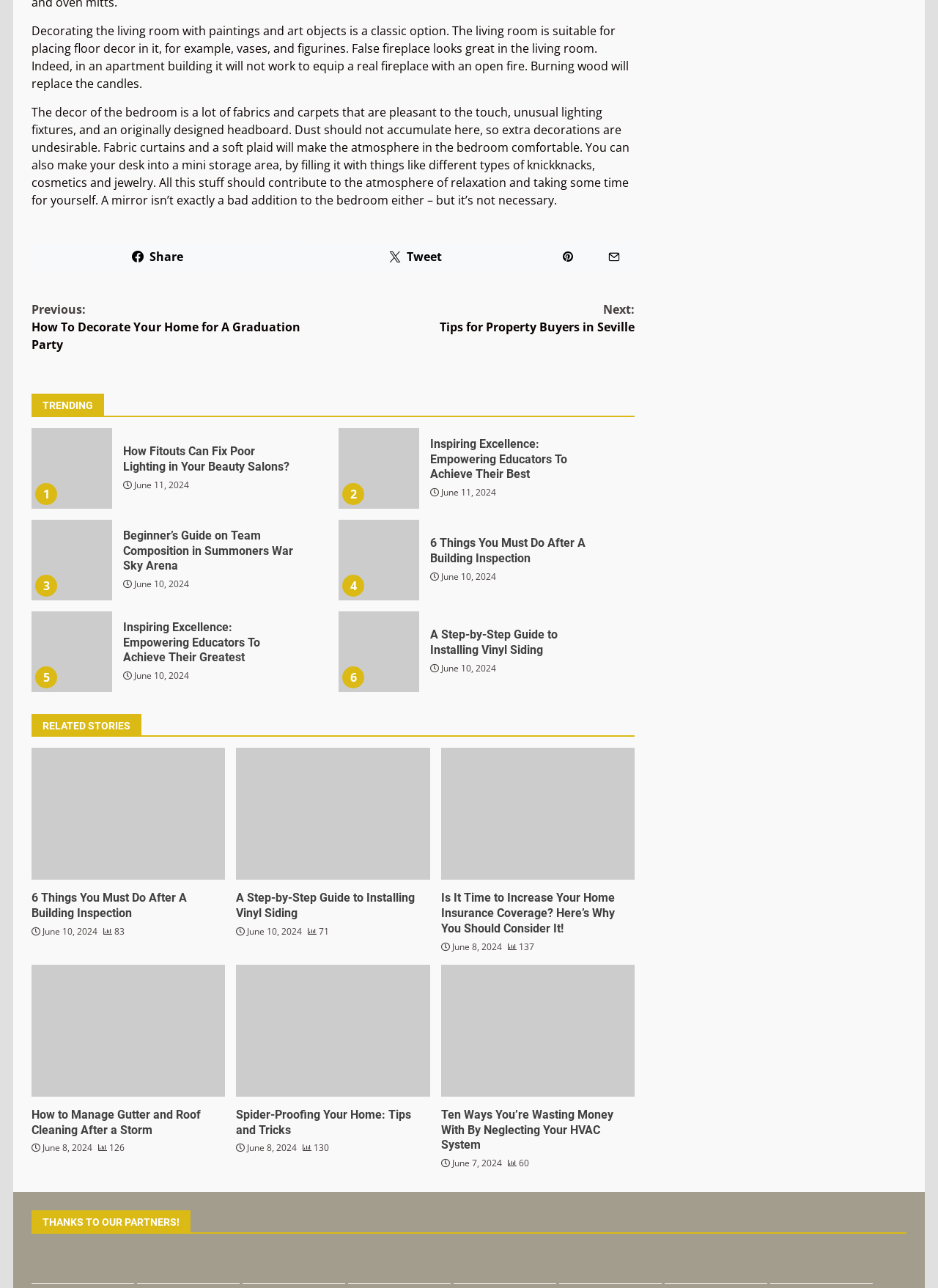Find the bounding box coordinates of the element to click in order to complete the given instruction: "Read the article 'Spider-Proofing Your Home: Tips and Tricks'."

[0.252, 0.749, 0.458, 0.851]